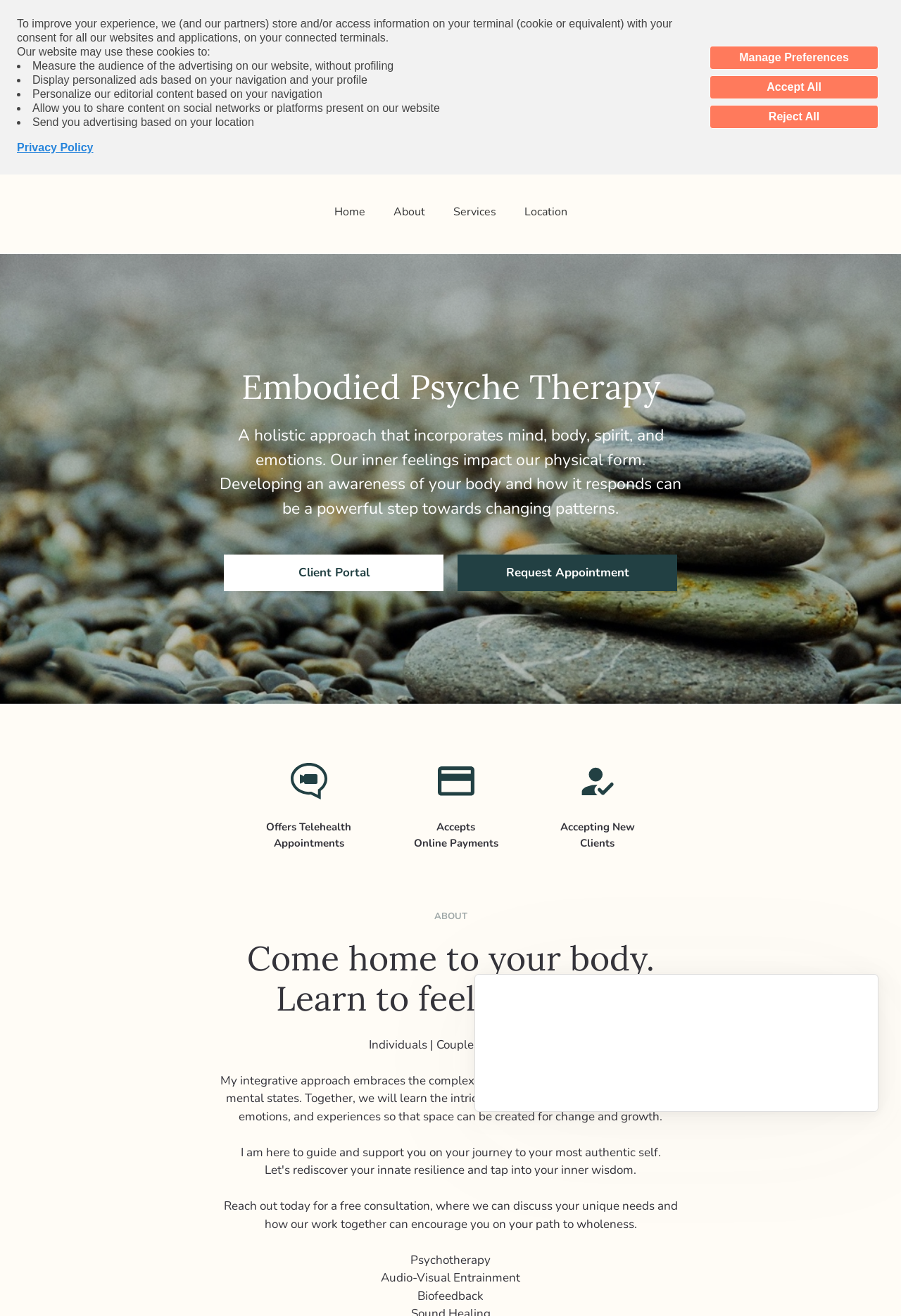Please locate the bounding box coordinates for the element that should be clicked to achieve the following instruction: "Click the 'Client Portal' link". Ensure the coordinates are given as four float numbers between 0 and 1, i.e., [left, top, right, bottom].

[0.248, 0.421, 0.492, 0.449]